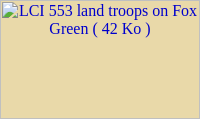Using the information shown in the image, answer the question with as much detail as possible: In which country did the Allied forces attempt to establish a beachhead?

The caption states that the Allied forces attempted to establish a beachhead in France during the Normandy invasion, which is the context of the image.